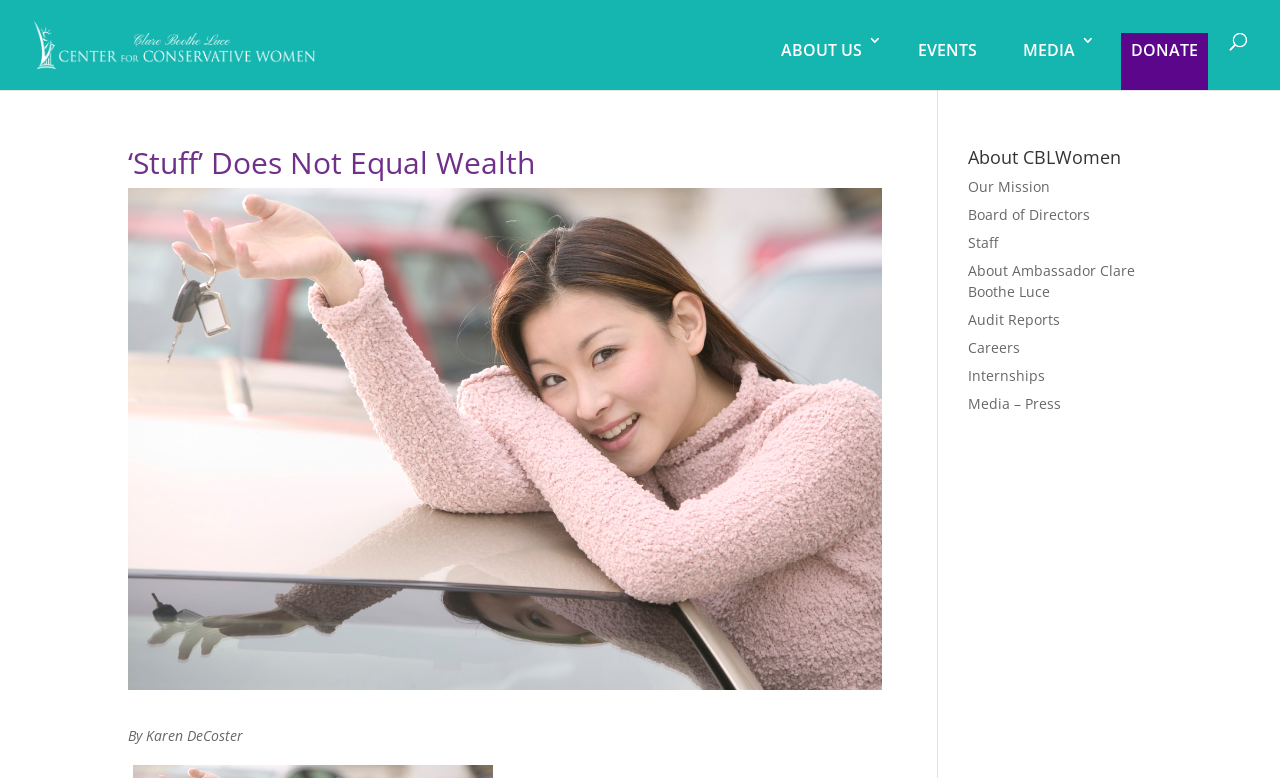Please identify the bounding box coordinates of the area I need to click to accomplish the following instruction: "donate to the organization".

[0.876, 0.042, 0.944, 0.116]